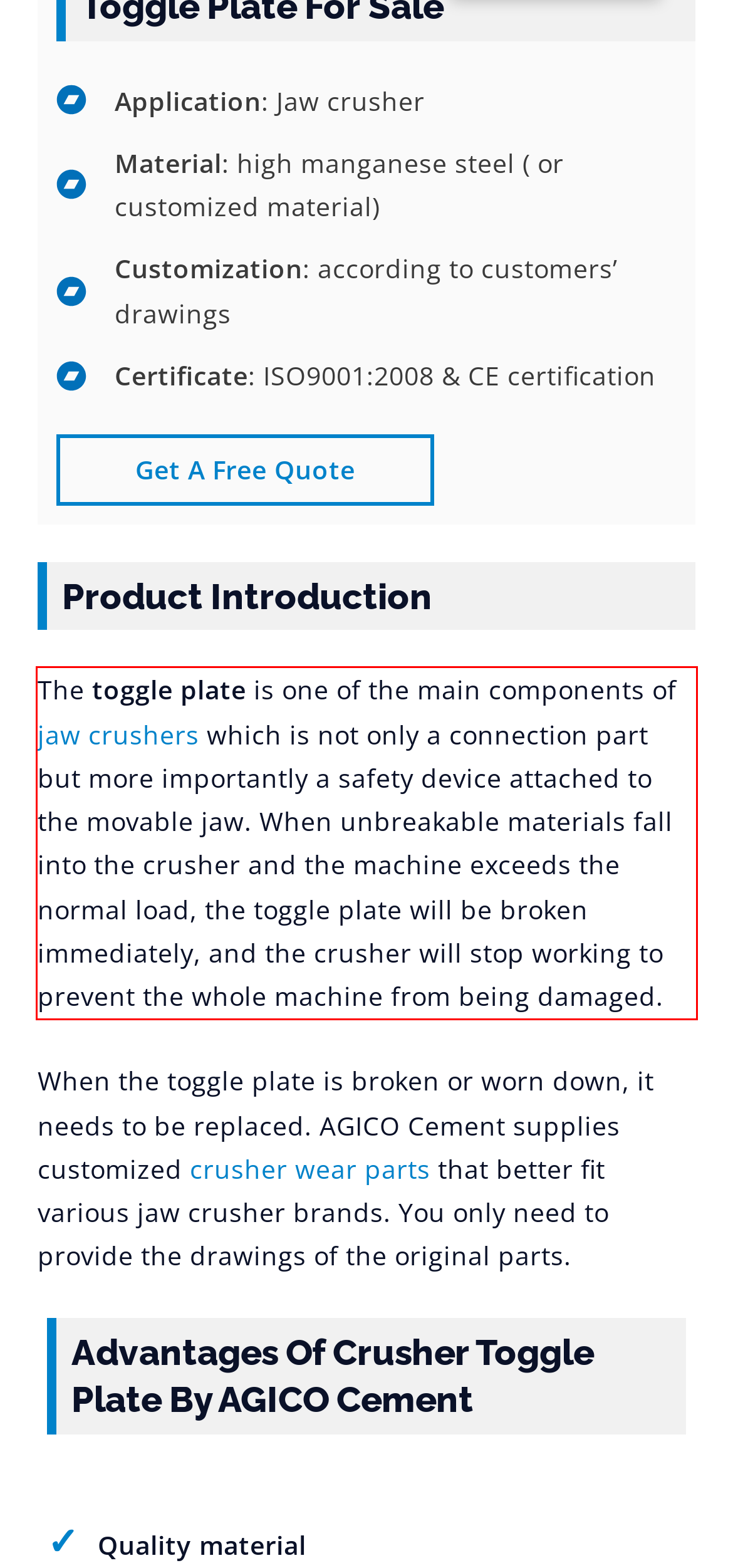Please use OCR to extract the text content from the red bounding box in the provided webpage screenshot.

The toggle plate is one of the main components of jaw crushers which is not only a connection part but more importantly a safety device attached to the movable jaw. When unbreakable materials fall into the crusher and the machine exceeds the normal load, the toggle plate will be broken immediately, and the crusher will stop working to prevent the whole machine from being damaged.